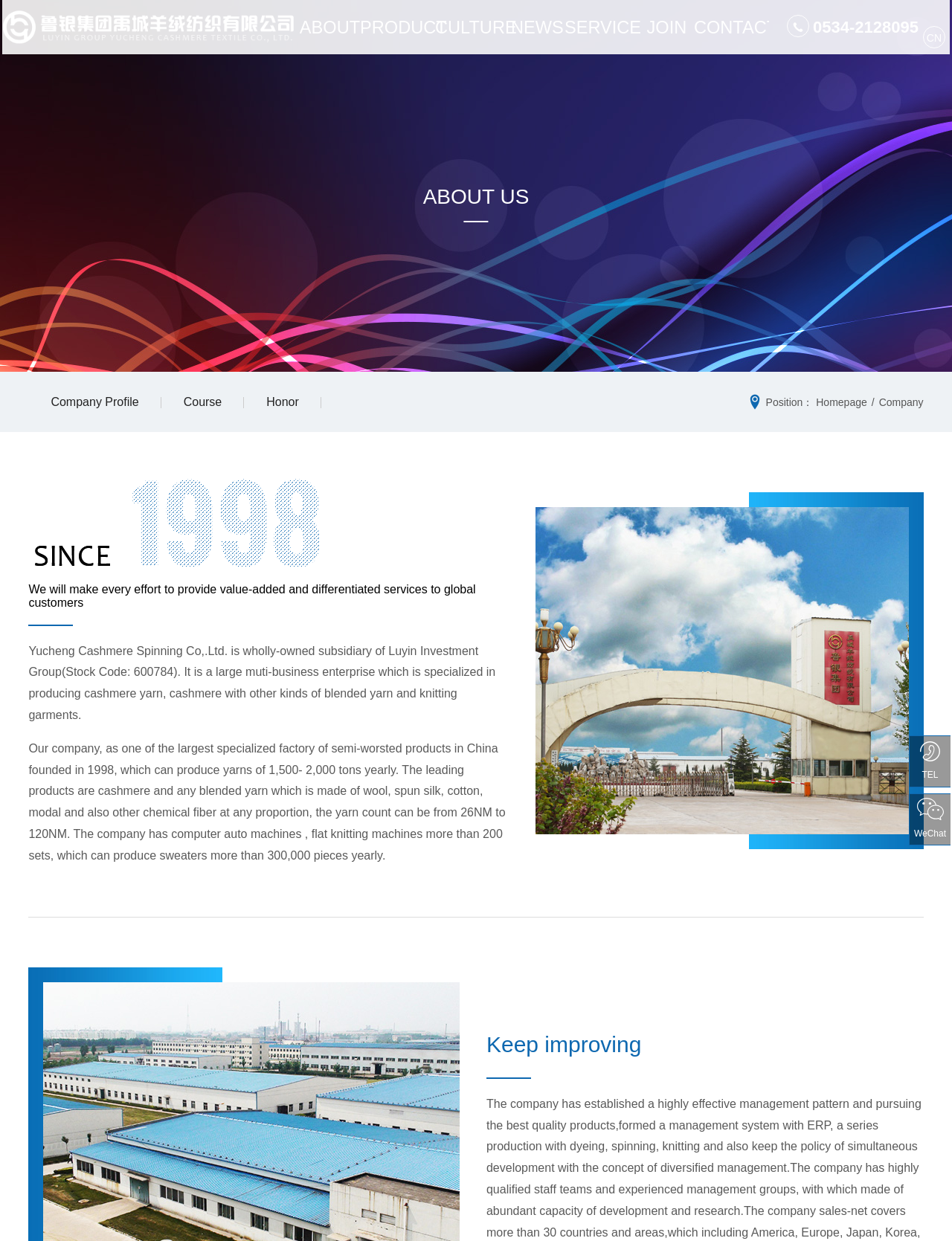Identify the bounding box coordinates for the element that needs to be clicked to fulfill this instruction: "Click the CONTACT link". Provide the coordinates in the format of four float numbers between 0 and 1: [left, top, right, bottom].

[0.729, 0.0, 0.797, 0.06]